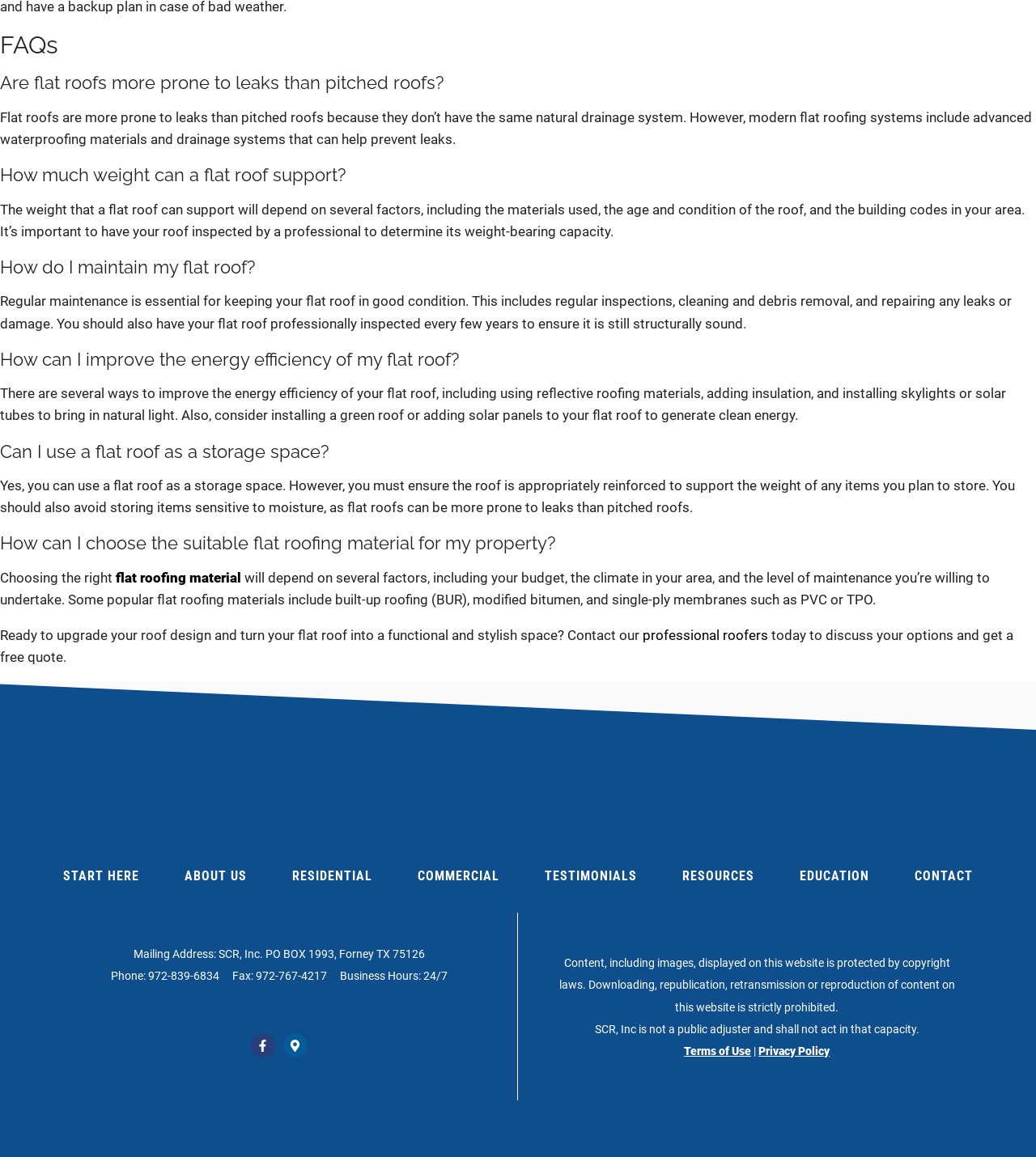Bounding box coordinates are specified in the format (top-left x, top-left y, bottom-right x, bottom-right y). All values are floating point numbers bounded between 0 and 1. Please provide the bounding box coordinate of the region this sentence describes: flat roofing material

[0.112, 0.492, 0.233, 0.506]